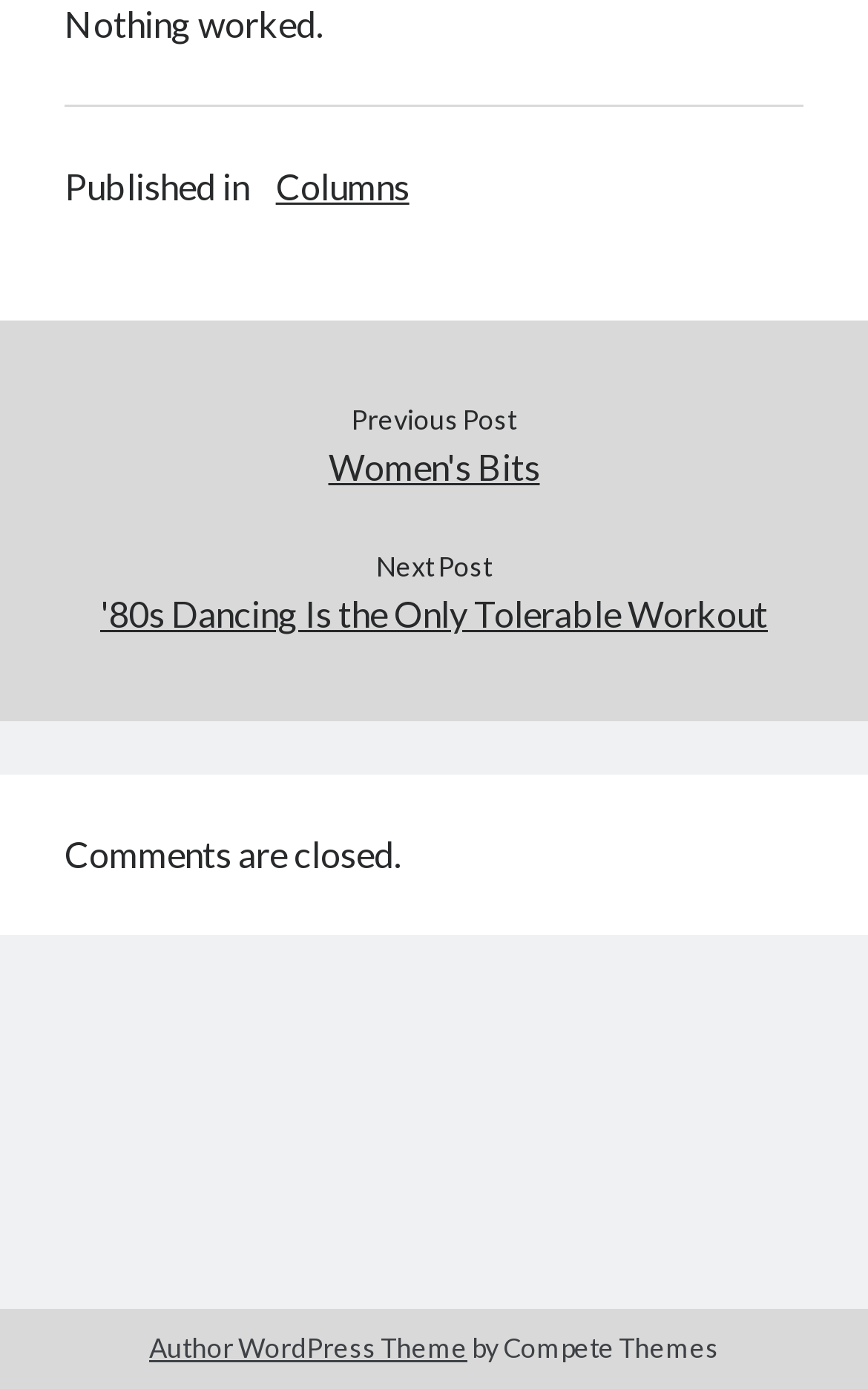Could you highlight the region that needs to be clicked to execute the instruction: "Read '80s Dancing Is the Only Tolerable Workout"?

[0.074, 0.423, 0.926, 0.462]